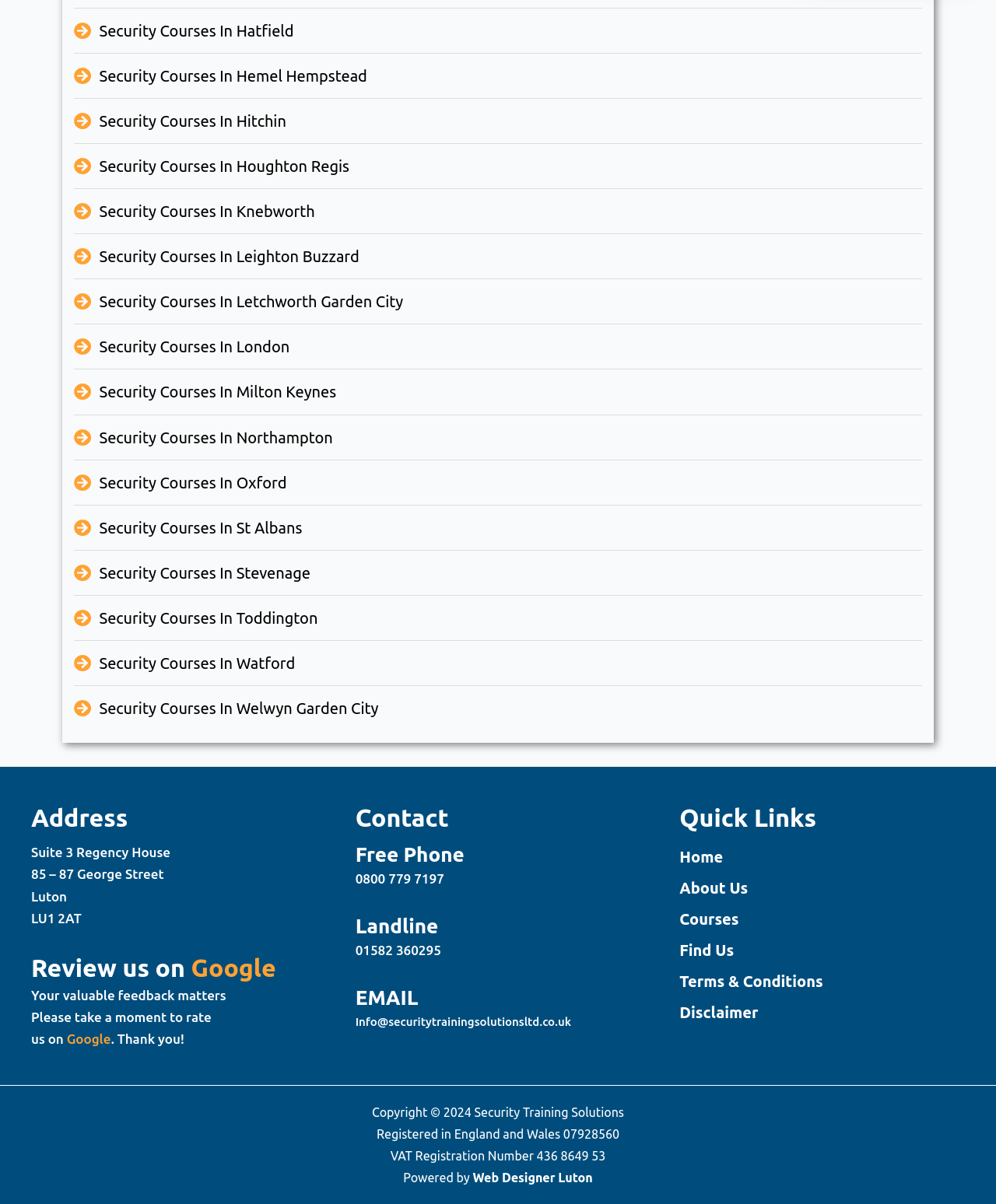Based on the image, provide a detailed and complete answer to the question: 
How many links are there in the 'Quick Links' section?

I counted the number of links in the 'Quick Links' section, which is a navigation element with the ID 'Site Navigation: Footer'. It contains 6 links: 'Home', 'About Us', 'Courses', 'Find Us', 'Terms & Conditions', and 'Disclaimer'.